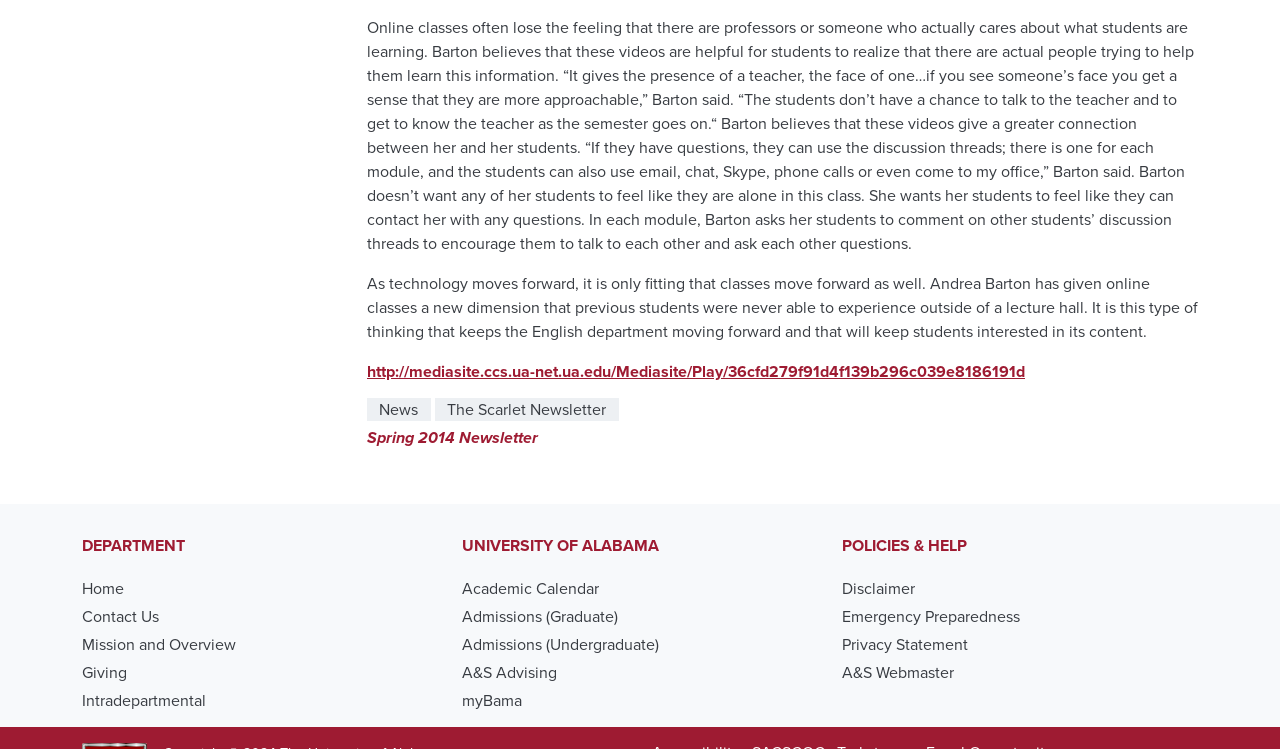What is the university mentioned in the webpage?
Your answer should be a single word or phrase derived from the screenshot.

University of Alabama